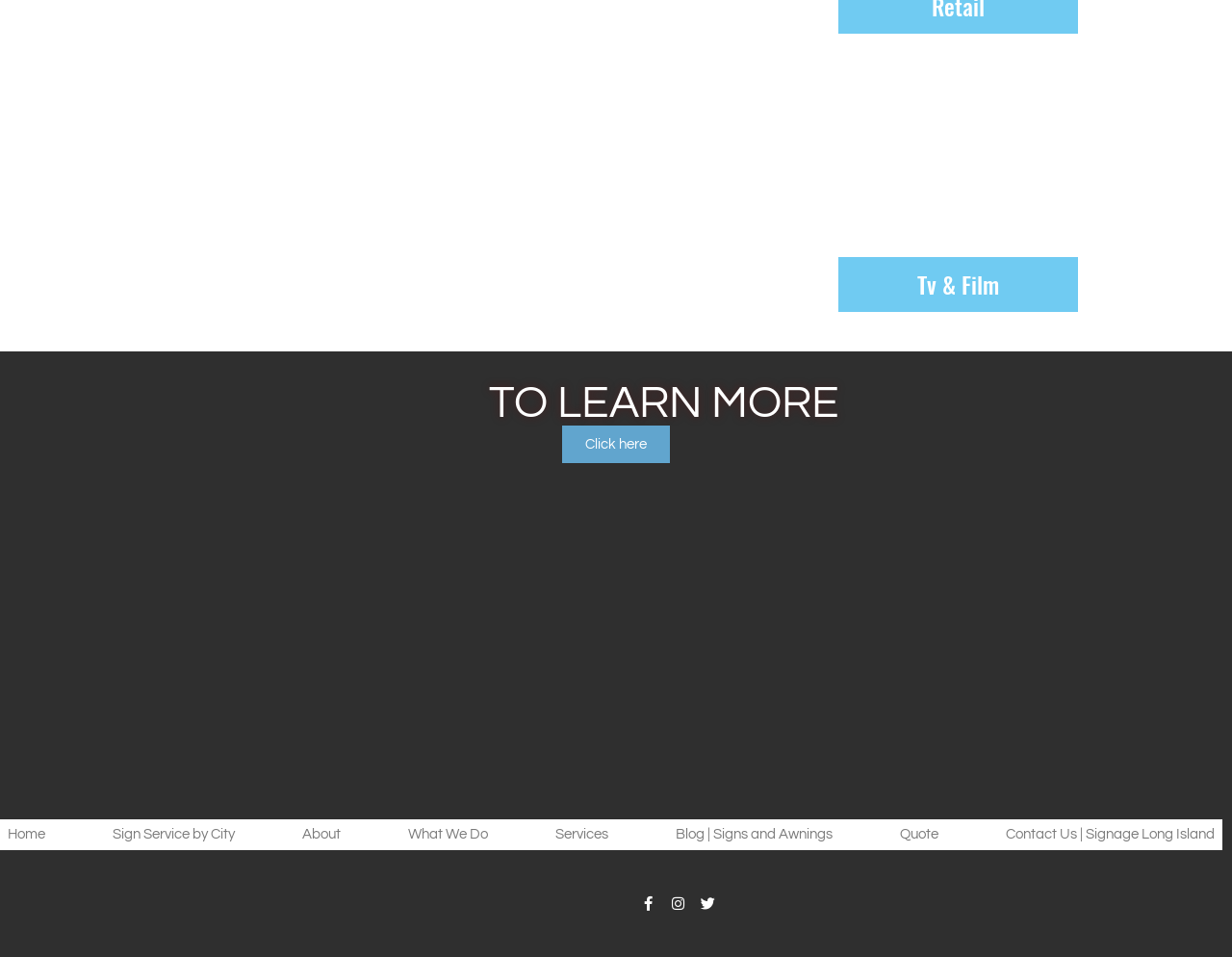Using a single word or phrase, answer the following question: 
How many navigation links are present at the bottom of the webpage?

8